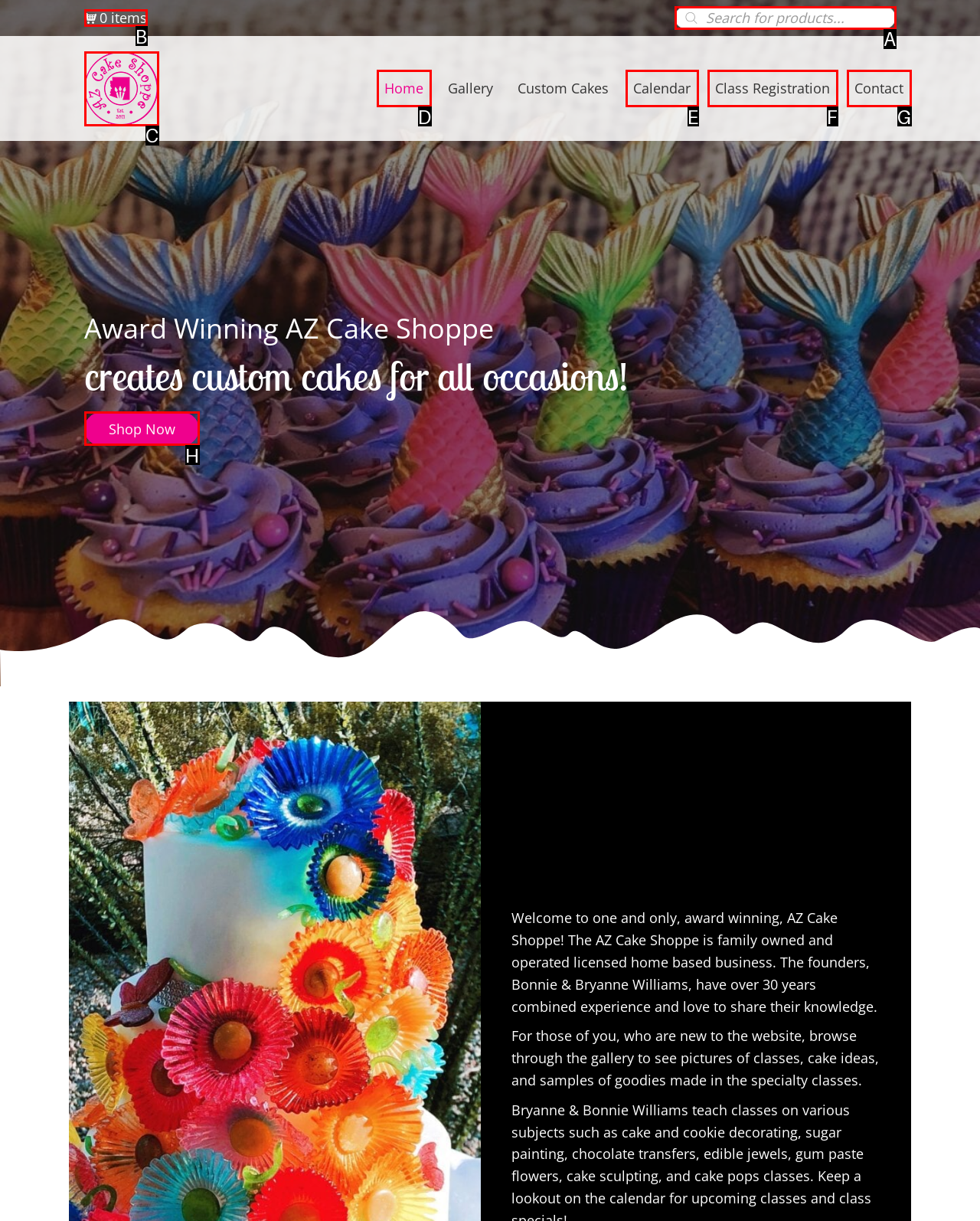Using the given description: Class Registration, identify the HTML element that corresponds best. Answer with the letter of the correct option from the available choices.

F